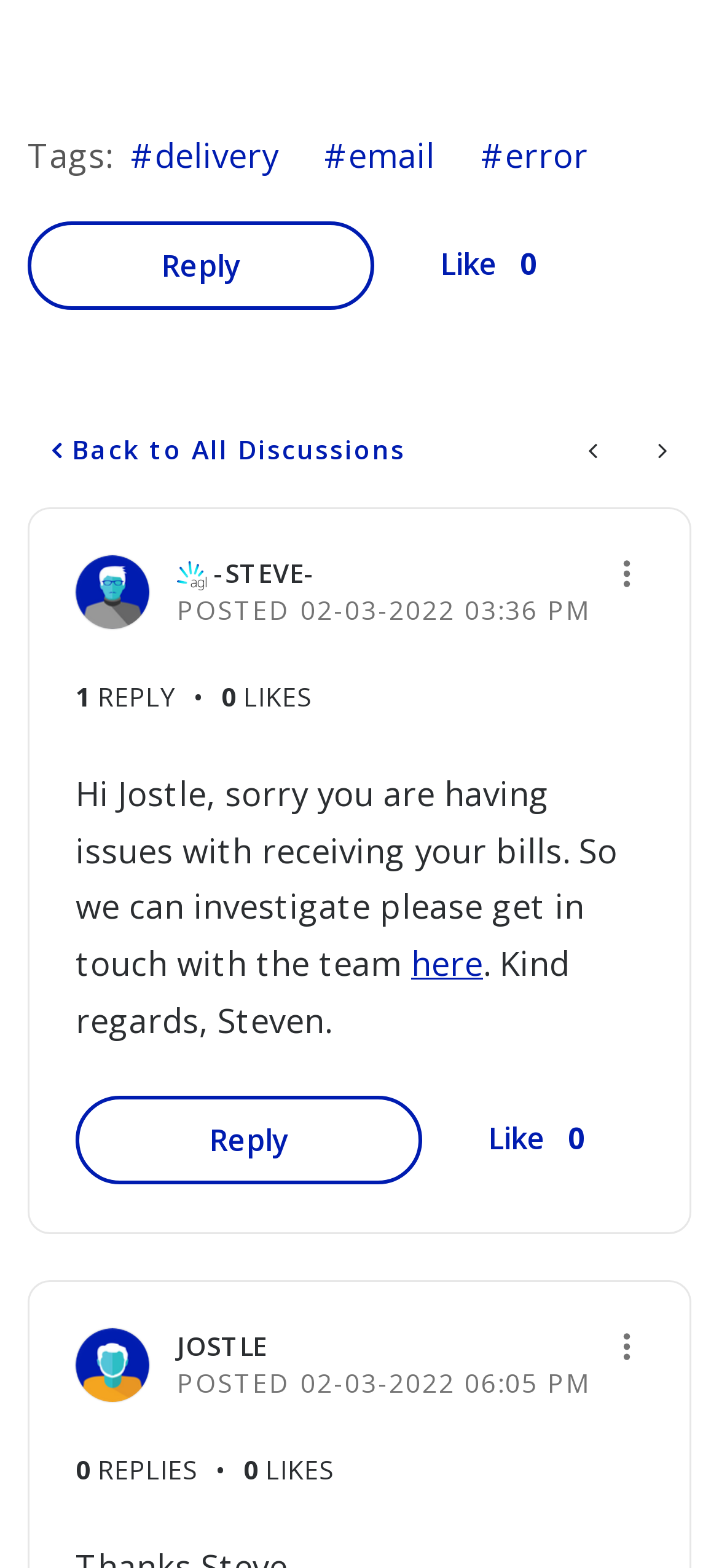Given the description of a UI element: "Back to All Discussions", identify the bounding box coordinates of the matching element in the webpage screenshot.

[0.038, 0.264, 0.597, 0.309]